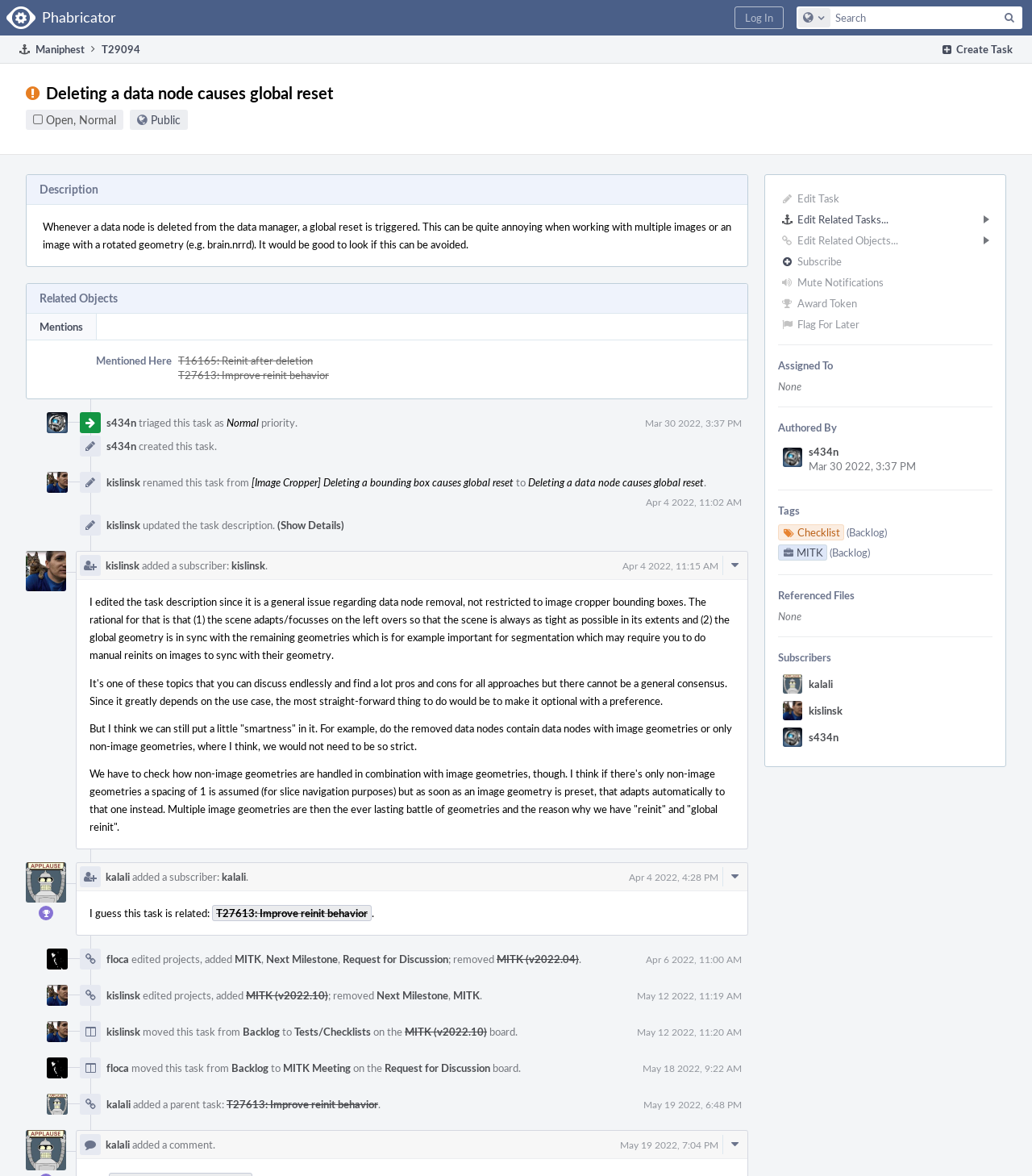Locate the bounding box coordinates of the item that should be clicked to fulfill the instruction: "Search for something".

[0.772, 0.005, 0.991, 0.025]